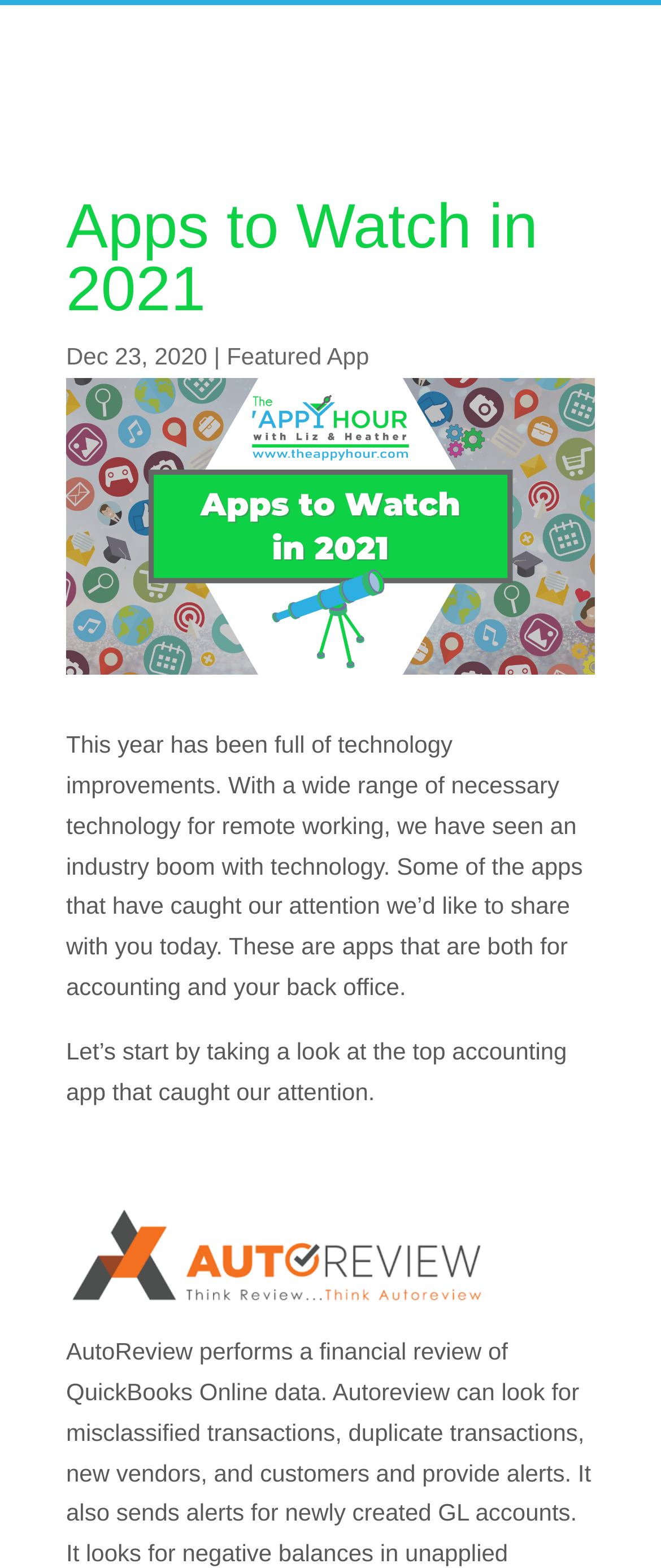What type of apps are mentioned on this webpage? Observe the screenshot and provide a one-word or short phrase answer.

Accounting apps